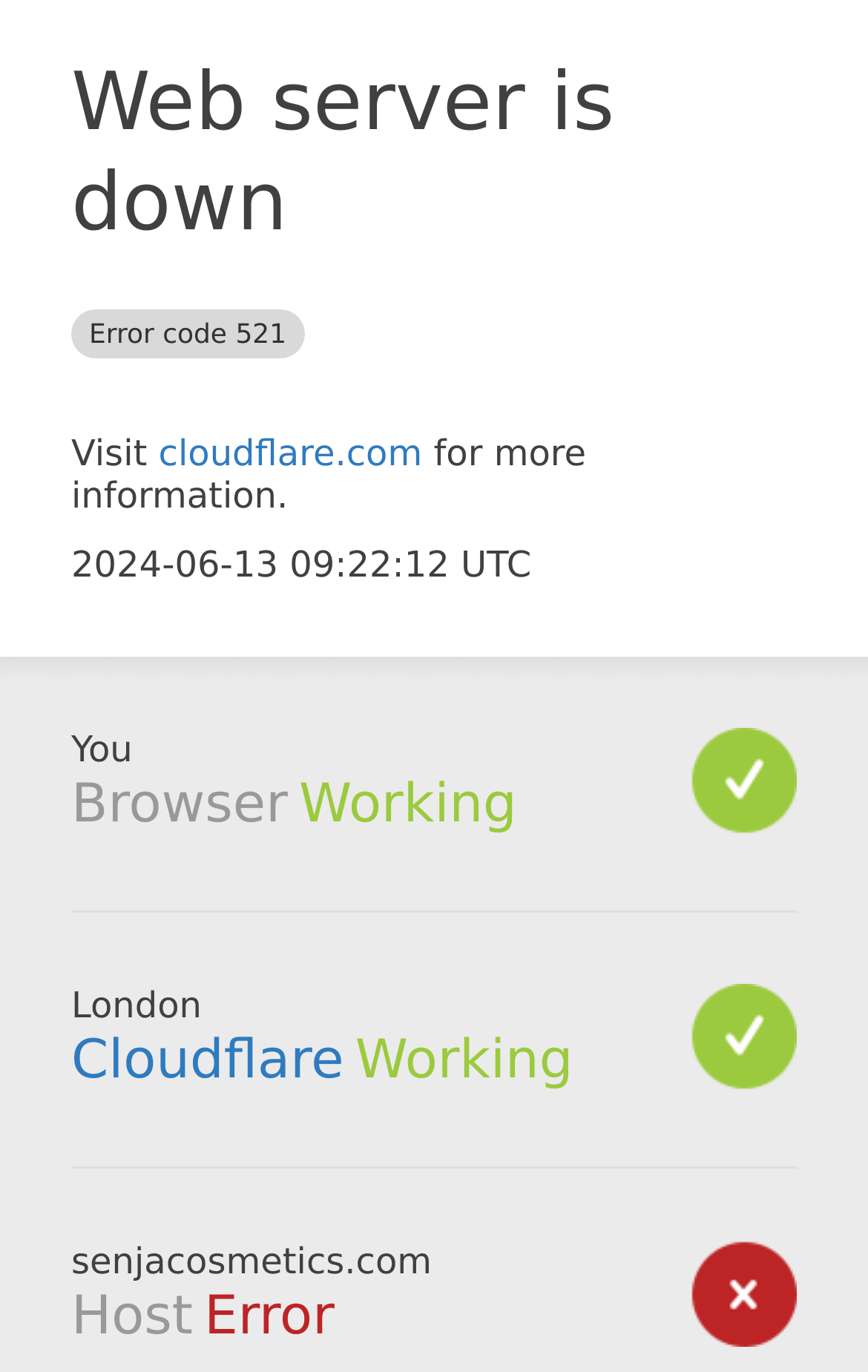Refer to the image and answer the question with as much detail as possible: What is the website URL?

The website URL is mentioned in the StaticText element 'senjacosmetics.com' which is located at the bottom of the webpage with a bounding box coordinate of [0.082, 0.904, 0.498, 0.935].